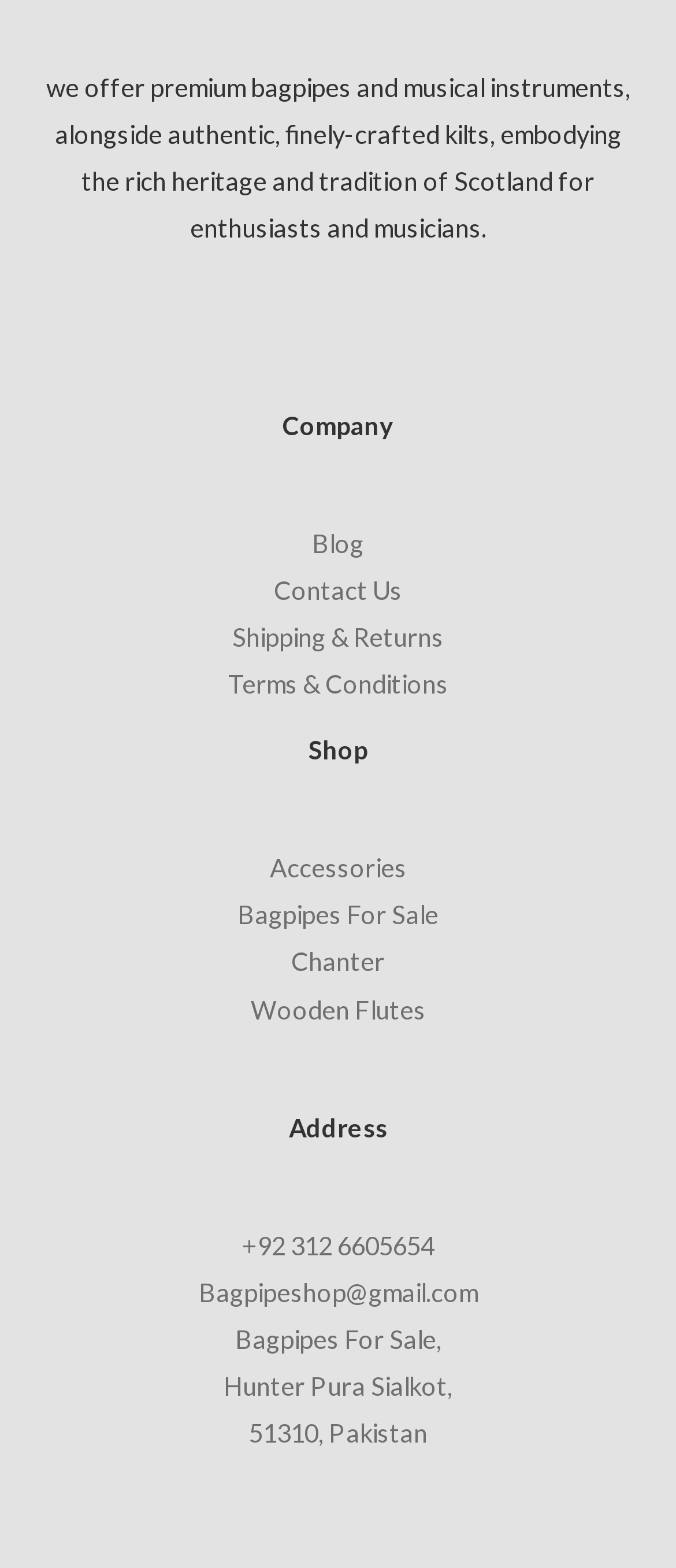What type of products are sold on this website?
Refer to the image and provide a thorough answer to the question.

Based on the static text at the top of the webpage, it is clear that the website sells premium bagpipes and musical instruments, alongside authentic kilts, which suggests a focus on Scottish heritage and tradition.